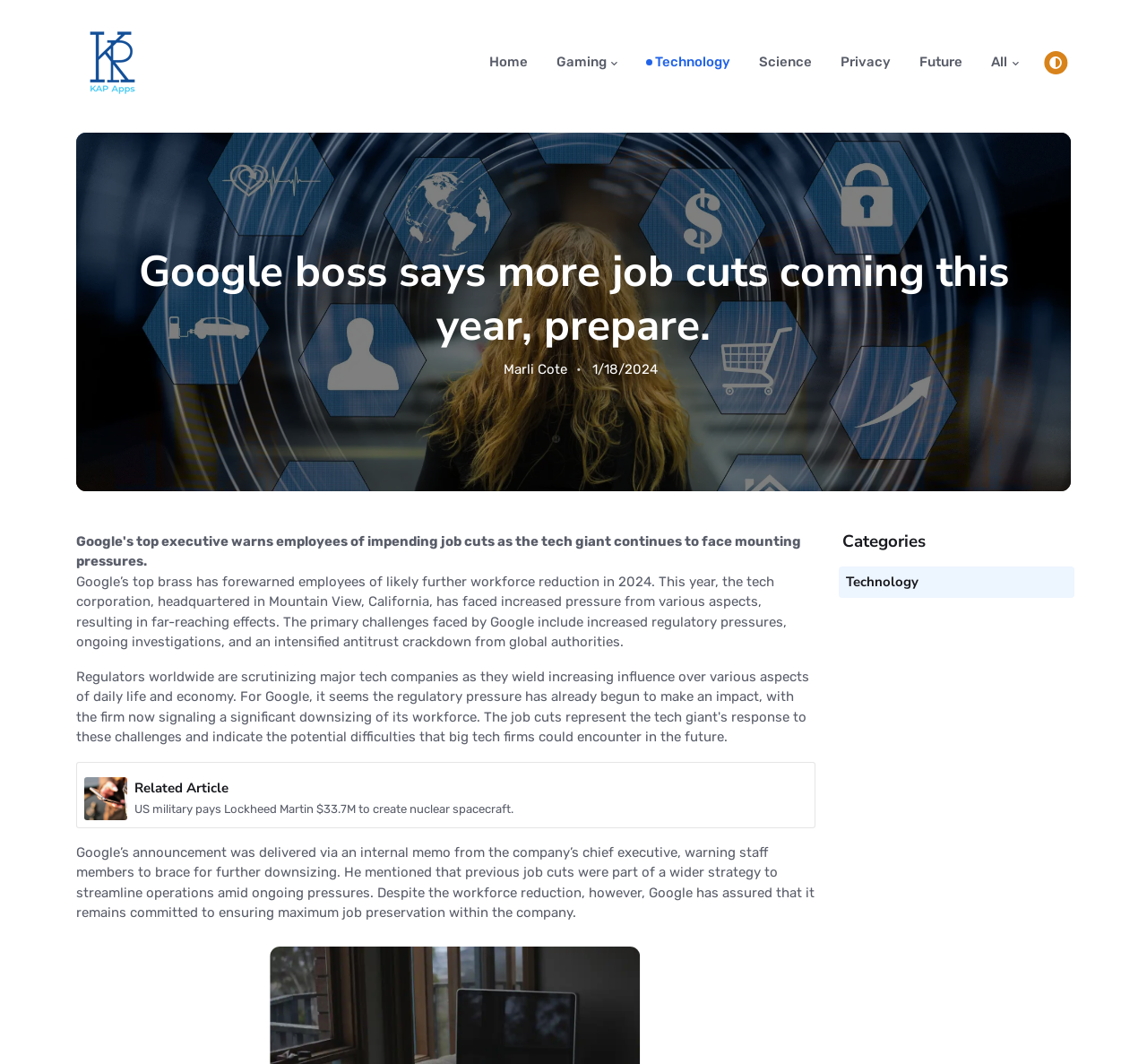Predict the bounding box of the UI element that fits this description: "All".

[0.852, 0.021, 0.888, 0.097]